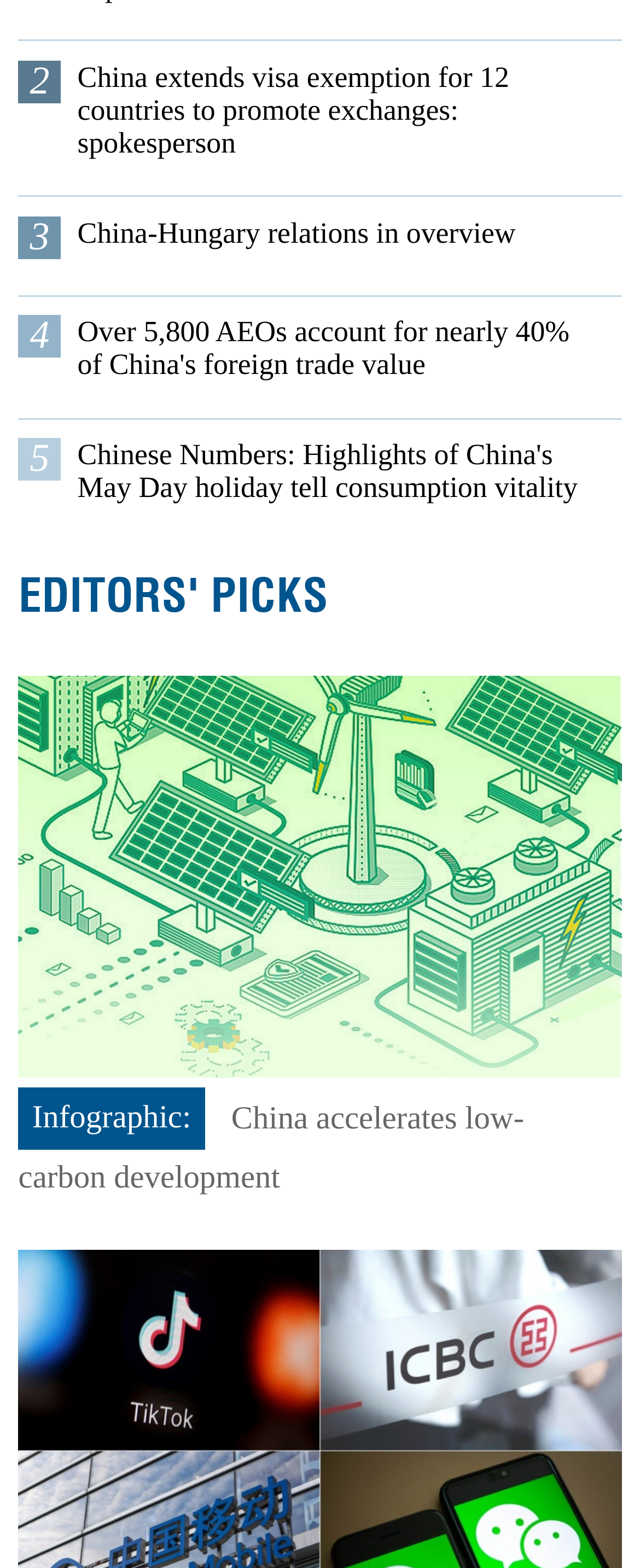Determine the coordinates of the bounding box that should be clicked to complete the instruction: "Read news about China extending visa exemption". The coordinates should be represented by four float numbers between 0 and 1: [left, top, right, bottom].

[0.121, 0.038, 0.922, 0.101]